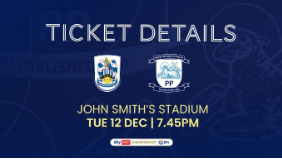Provide a thorough and detailed caption for the image.

The image showcases ticket details for an upcoming match between Huddersfield Town and Preston North End. The graphic prominently features the logos of both teams positioned on either side of the text. The event is scheduled to take place at John Smith's Stadium on Tuesday, December 12, at 7:45 PM. The overall design emphasizes the urgency and excitement of the event, with a backdrop that includes the year "1880" and a visual representation of a raven, symbolizing the Preston North End nickname. Fans are encouraged to secure their tickets for this match, highlighting its significance in the season.